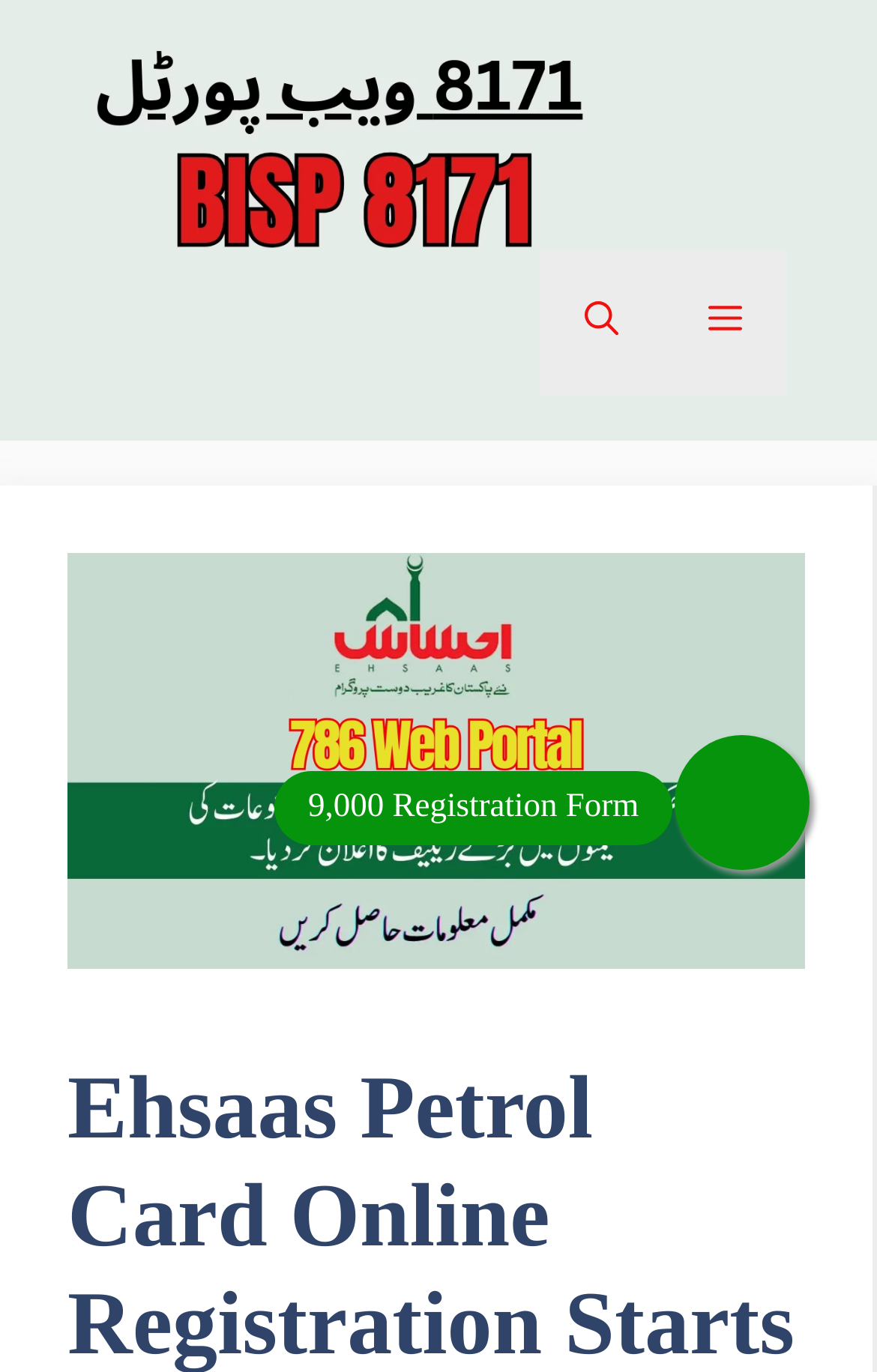Generate the text of the webpage's primary heading.

Ehsaas Petrol Card Online Registration Starts again-Sasta Petrol (April 2024)